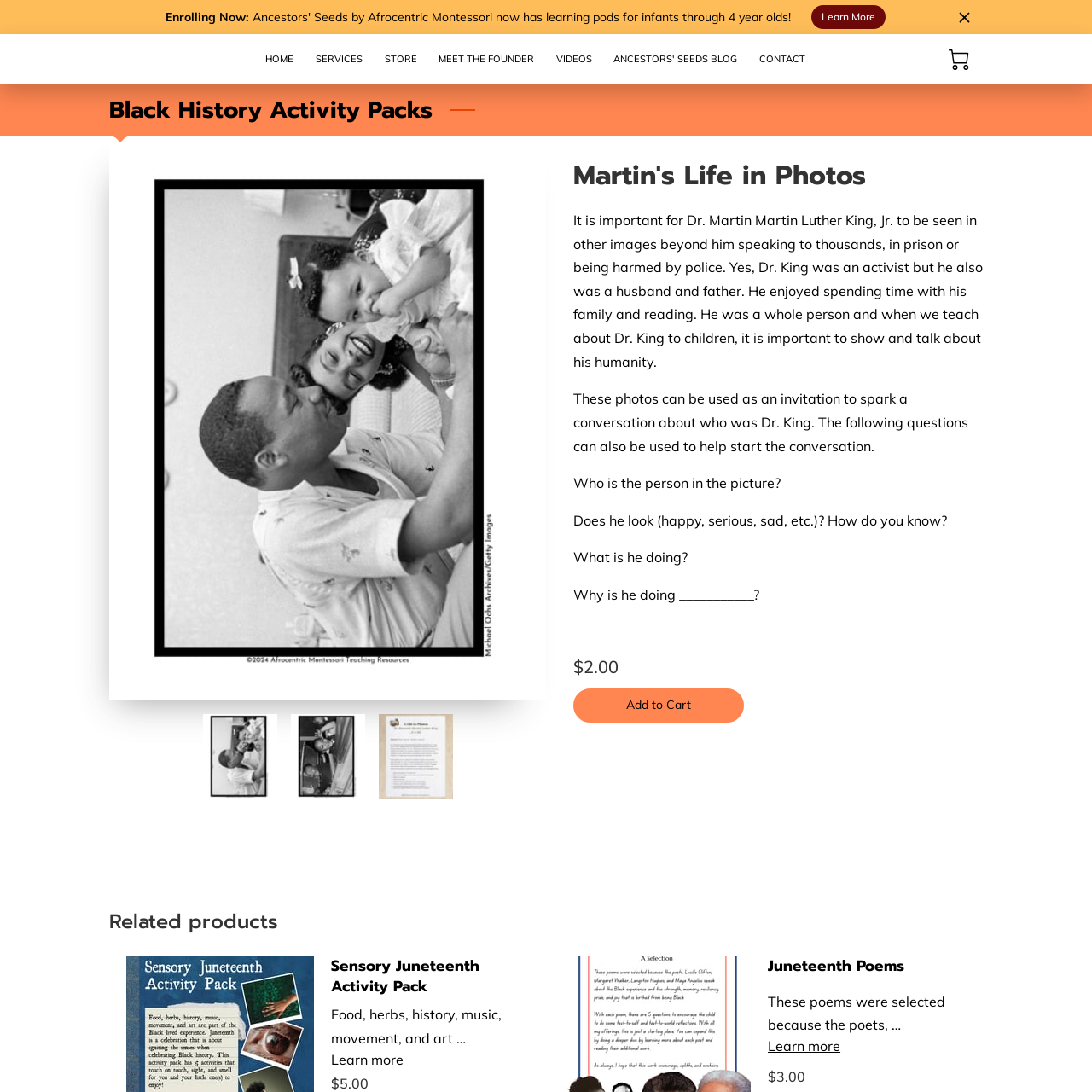Determine the bounding box coordinates for the clickable element required to fulfill the instruction: "Add to Cart". Provide the coordinates as four float numbers between 0 and 1, i.e., [left, top, right, bottom].

[0.525, 0.63, 0.681, 0.661]